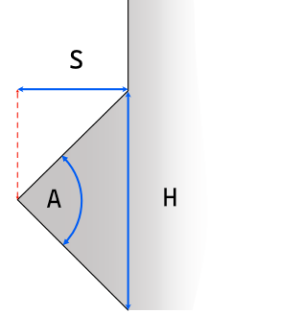Generate a comprehensive description of the image.

The diagram illustrates the dimensions and features of a single pointed thread mill tool, which is essential for understanding its geometry and functionality in machining. Key components are labeled:

- **S** represents the Tool Size, indicating the horizontal measurement of the cutting part of the tool.
- **H** denotes the Tool Height, which is the vertical height of the widest section of the cutter face.
- **A** specifies the Tool Angle, showcasing the internal angle crucial for the tool's performance.

This visual aid helps in comprehending the relationship between these dimensions, which are vital for effective toolpath creation and material removal in machining processes. Understanding these parameters is essential for optimizing the tool's use in manufacturing applications.